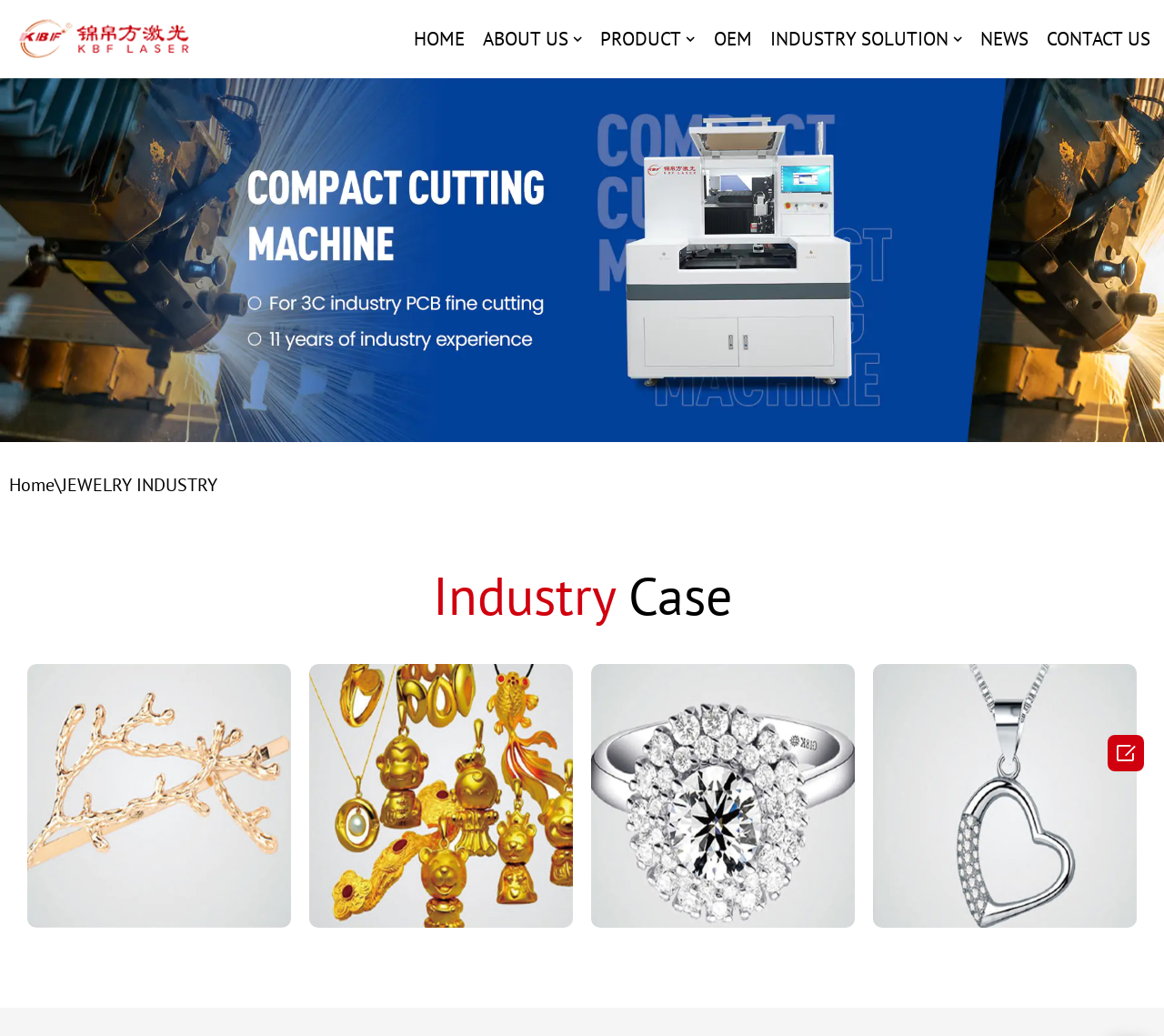Use one word or a short phrase to answer the question provided: 
What is the symbol displayed at the bottom right corner of the webpage?

